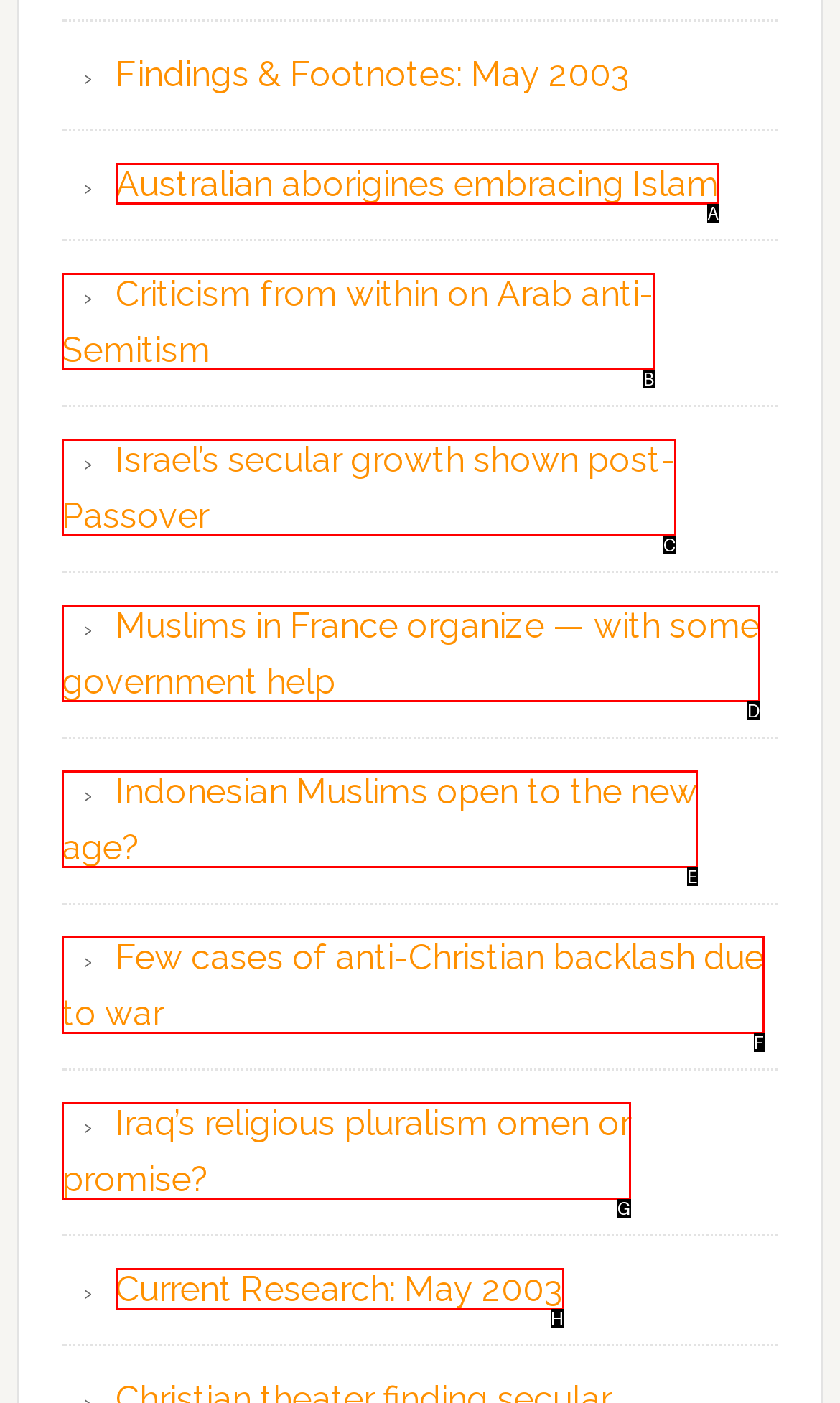Select the HTML element that corresponds to the description: Current Research: May 2003. Answer with the letter of the matching option directly from the choices given.

H